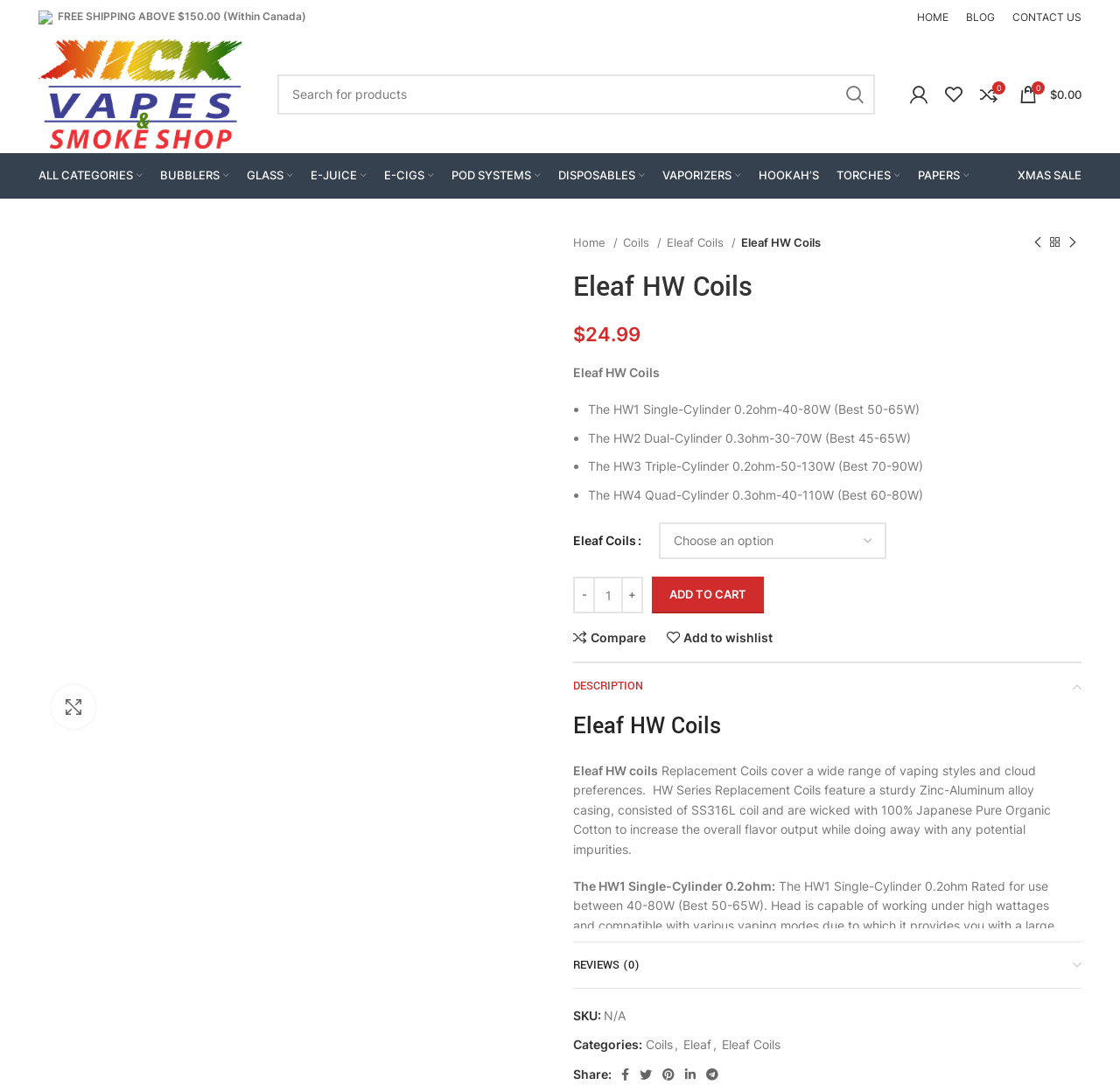What is the free shipping threshold?
Look at the image and respond to the question as thoroughly as possible.

The free shipping threshold is mentioned in the top banner of the webpage, which states 'FREE SHIPPING ABOVE $150.00 (Within Canada)'.